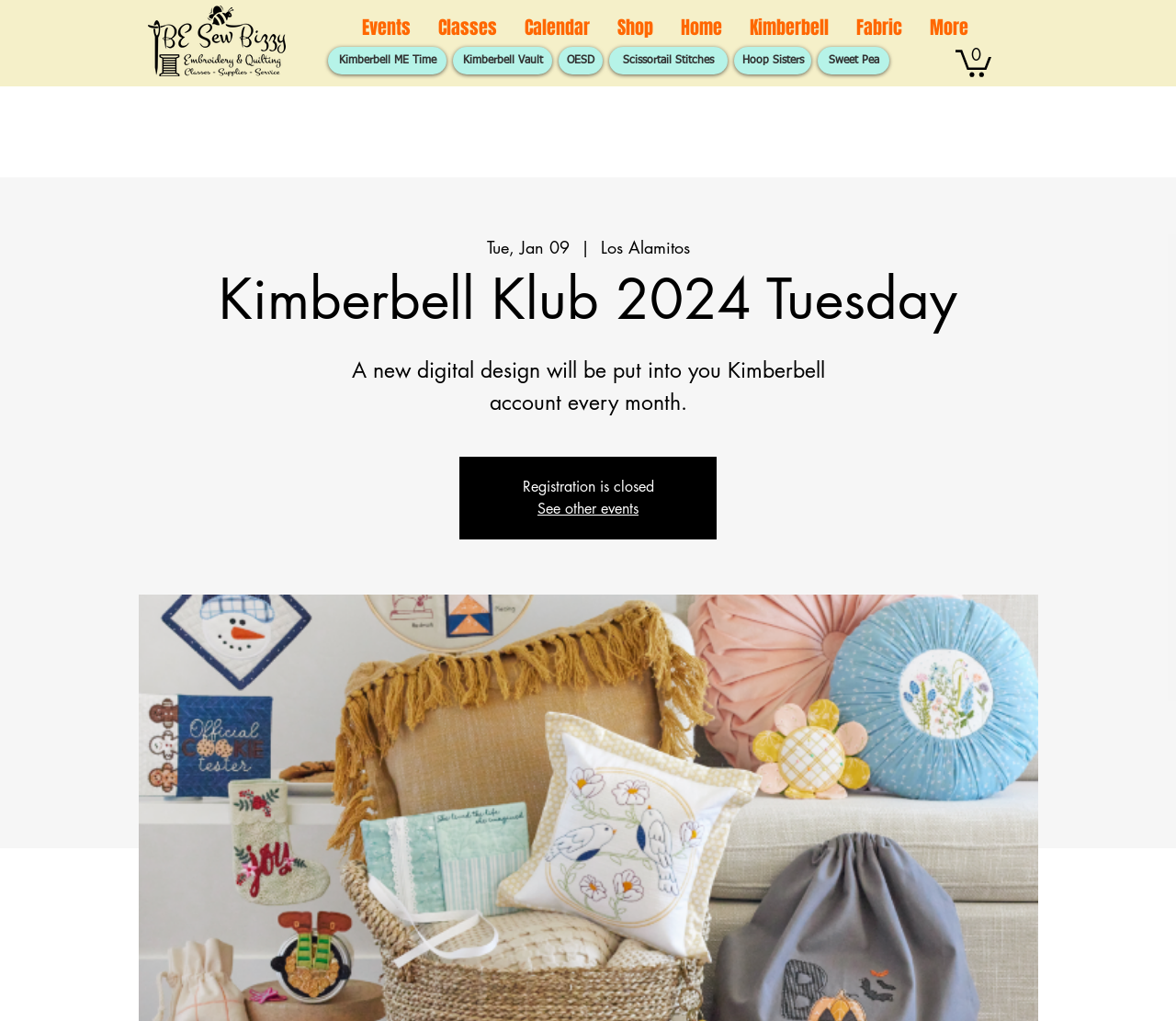What is the name of the logo?
Please answer the question with as much detail and depth as you can.

The logo is located at the top left corner of the webpage, and it has a text description 'Logo for Be Sew Bizzy - Embroidery and quilting. classes - supplies - service'.